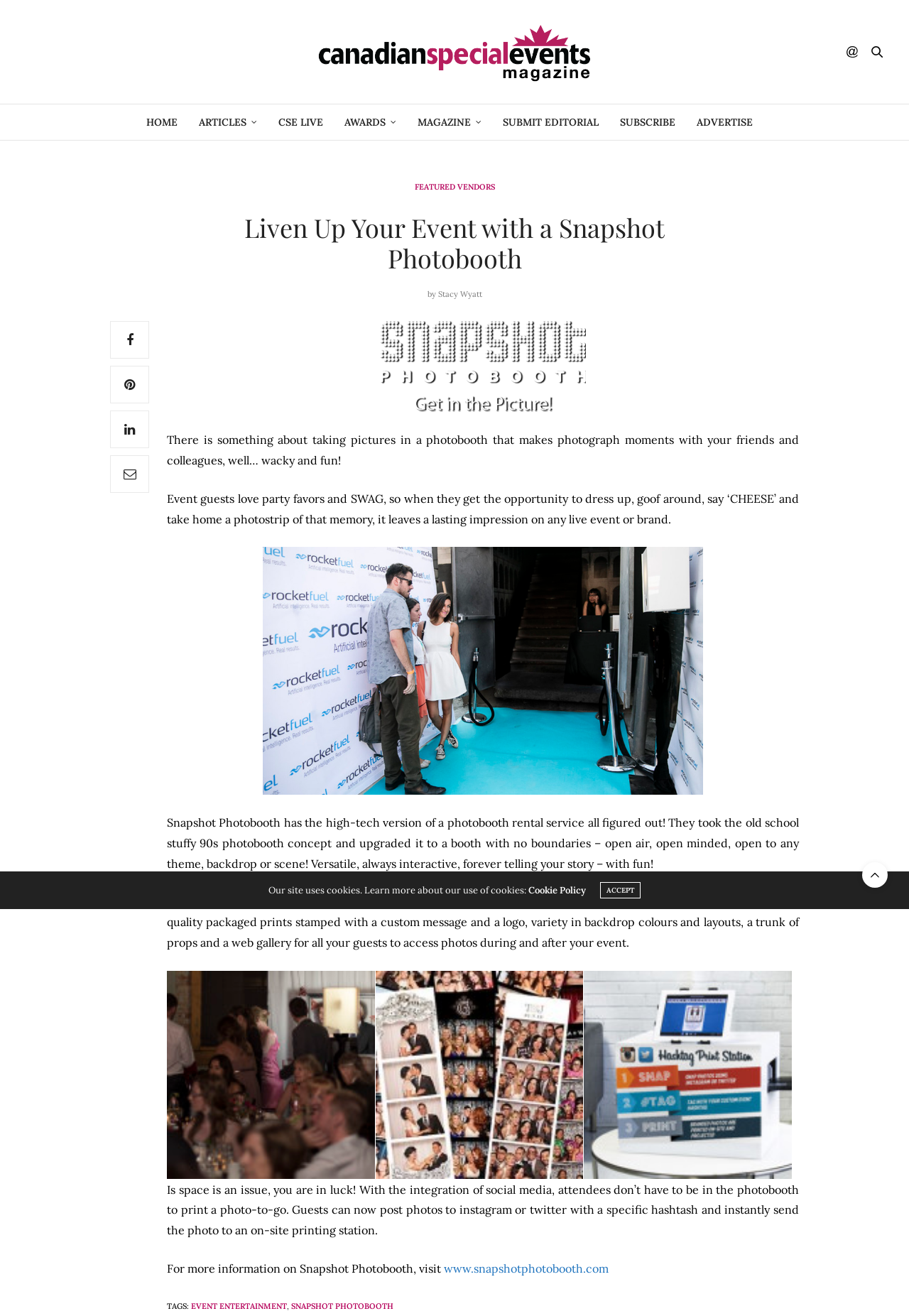Identify and extract the main heading of the webpage.

Liven Up Your Event with a Snapshot Photobooth